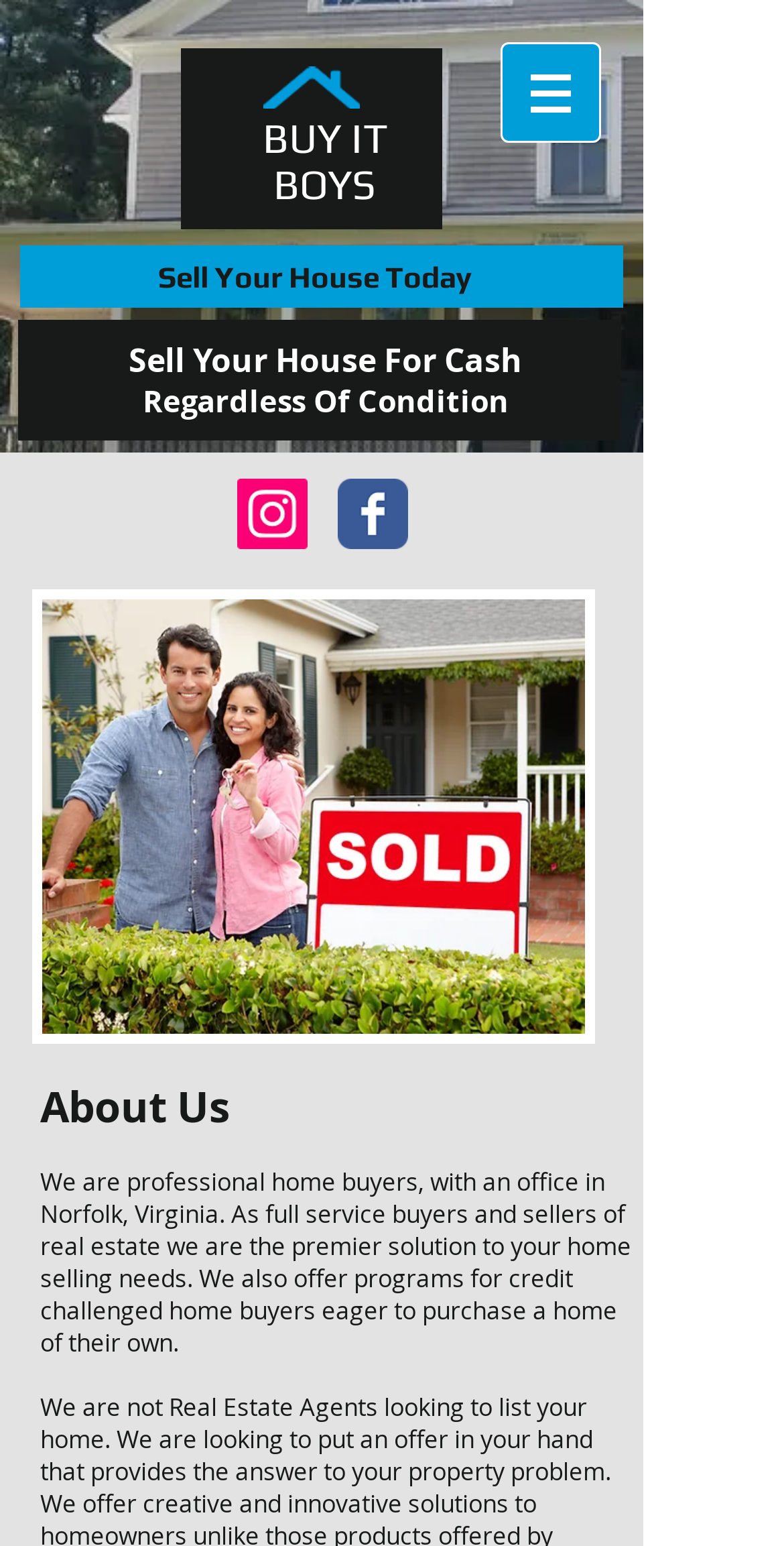Detail the features and information presented on the webpage.

The webpage is about "About Us" section of a company called "buyitboys". At the top, there is a link on the left side and a heading "BUY IT BOYS" on the right side, with a smaller link "BUY IT BOYS" inside it. Below this, there are three headings in a row, "Sell Your House For Cash", "Regardless Of Condition", and "Sell Your House Today", with the last one being slightly indented.

On the top right corner, there is a navigation menu labeled "Site" with a button and a small image inside. Below the headings, there is a social media bar with two links, "Instagram" and "Facebook Classic", each accompanied by an image. 

On the left side, there is a large image taking up most of the vertical space, showing a couple in front of a house. Below this image, there is a heading "About Us" followed by a paragraph of text describing the company, which is a professional home buyer with an office in Norfolk, Virginia, offering solutions for home selling needs and programs for credit-challenged home buyers.